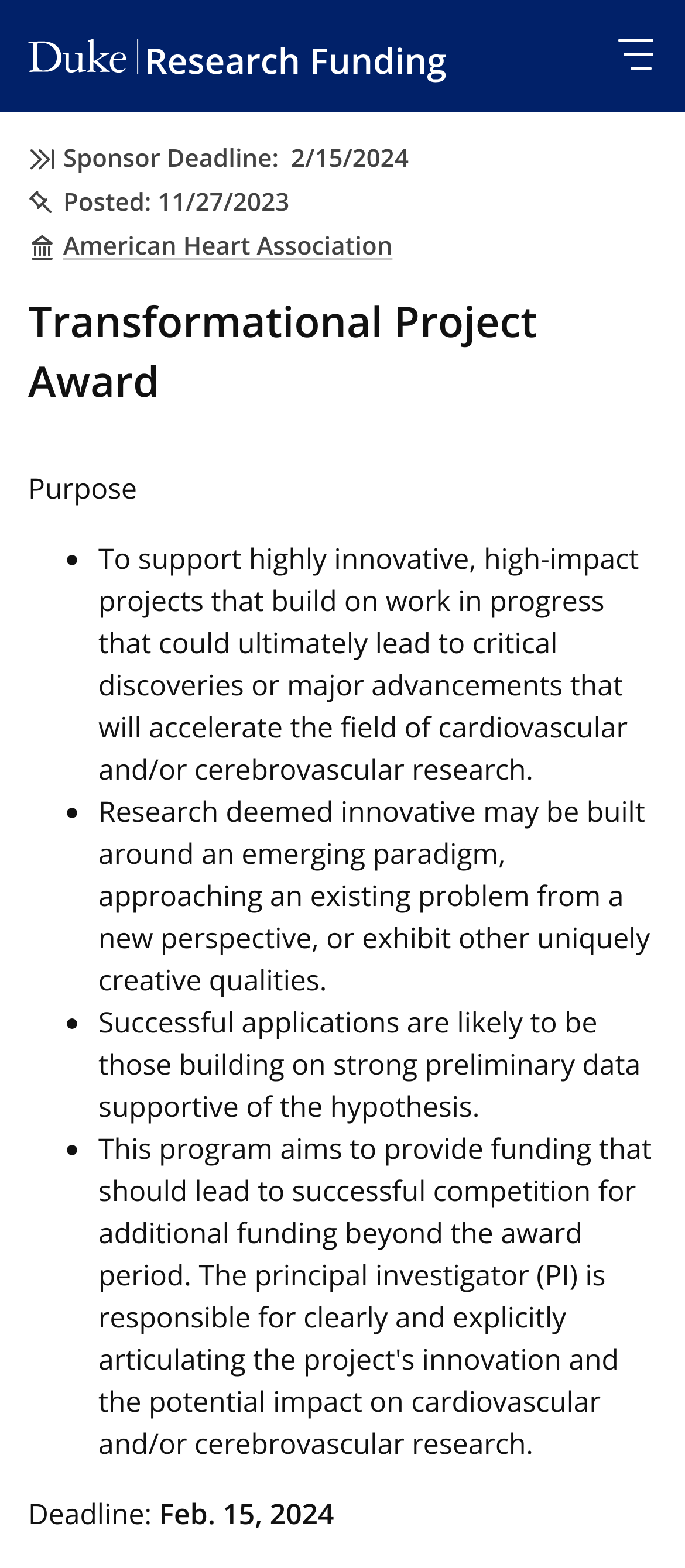What kind of research is deemed innovative?
Using the image provided, answer with just one word or phrase.

Emerging paradigm or new perspective